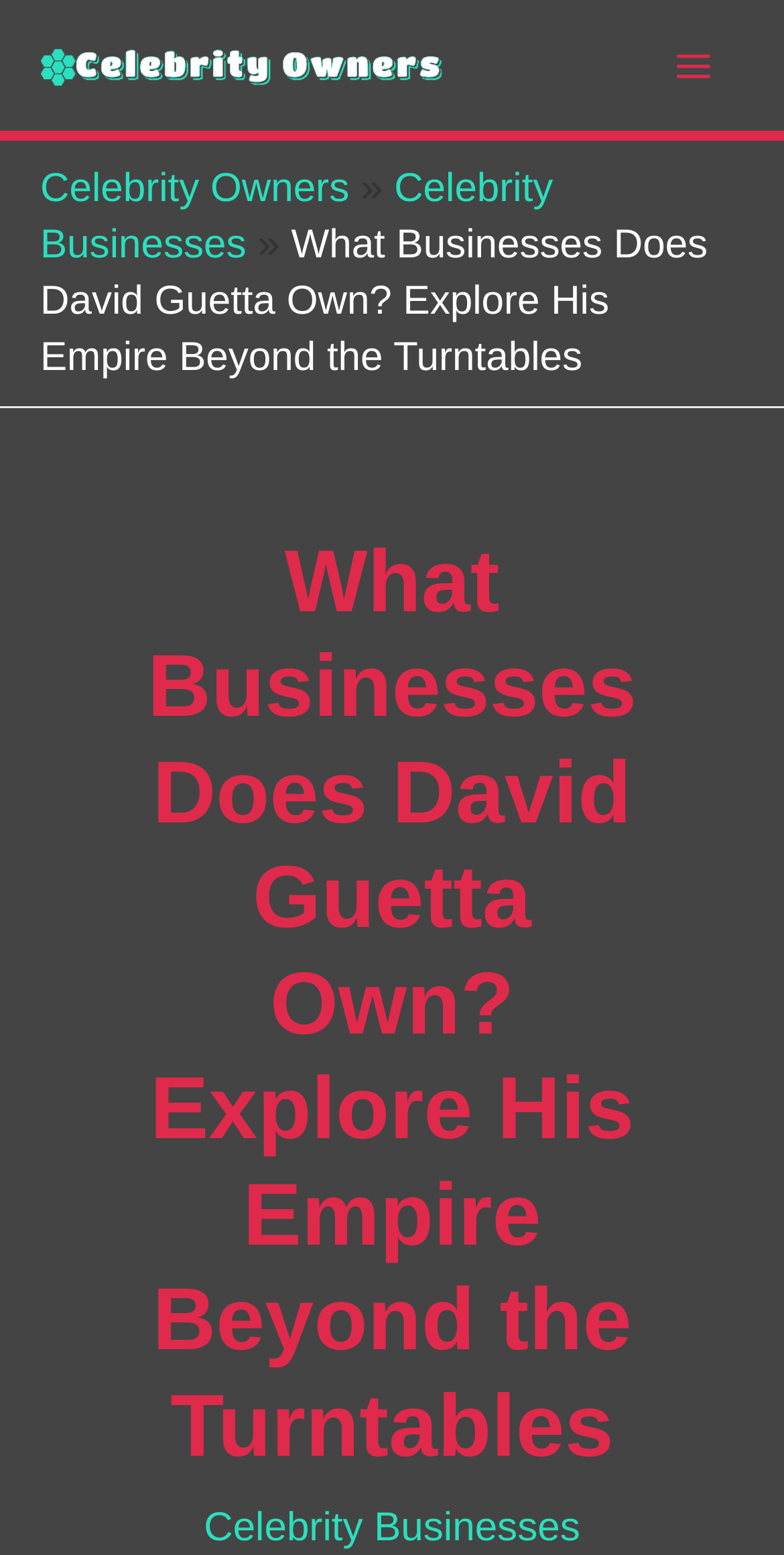What is the purpose of the 'Main Menu' button?
Answer with a single word or phrase, using the screenshot for reference.

To expand or collapse the menu